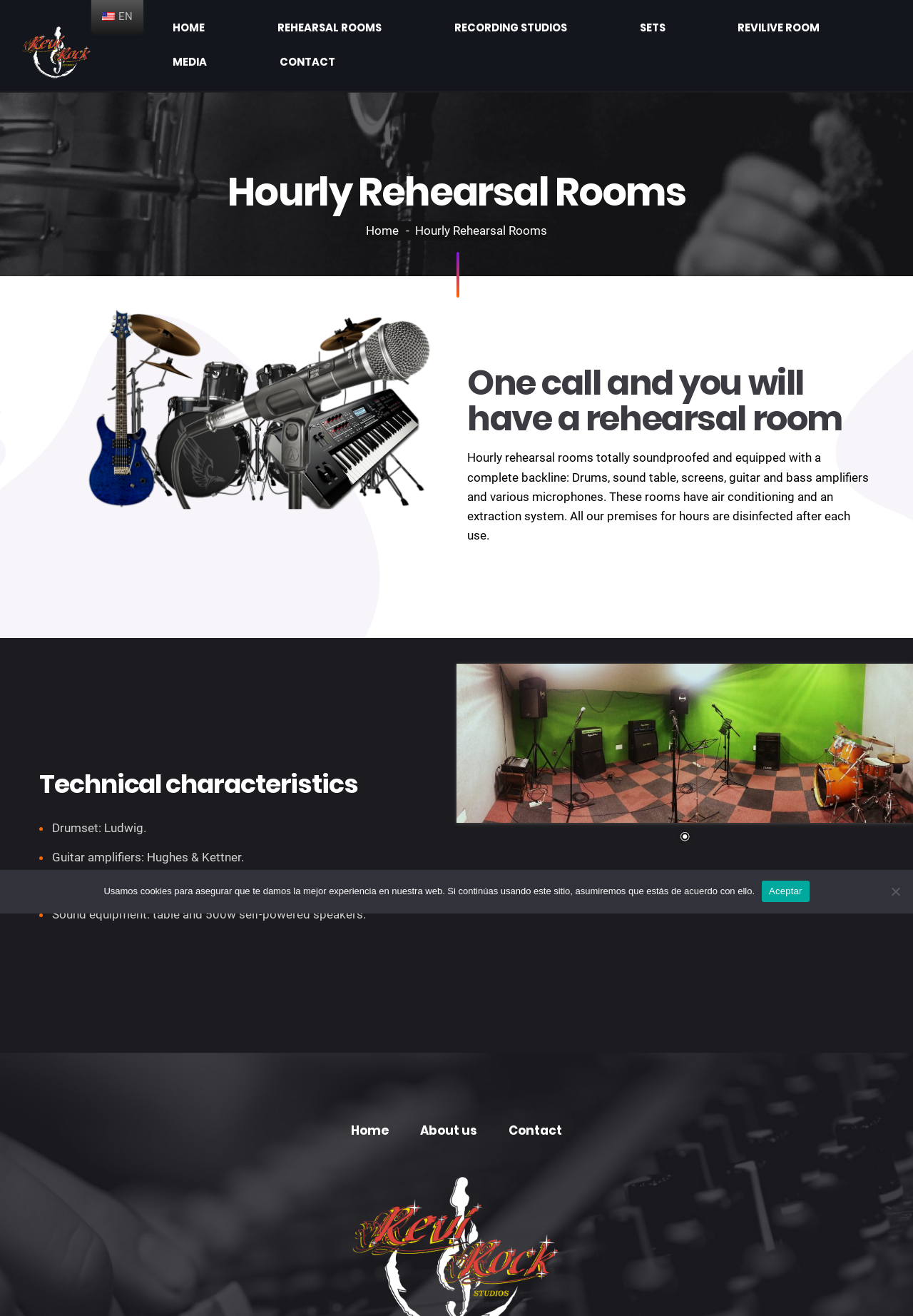How many images are on the webpage?
Can you provide a detailed and comprehensive answer to the question?

There are four images on the webpage: the Revirock Studios logo, an image in the main content area, an image in the bottom-right corner, and an image in the 'Cookie Notice' dialog.